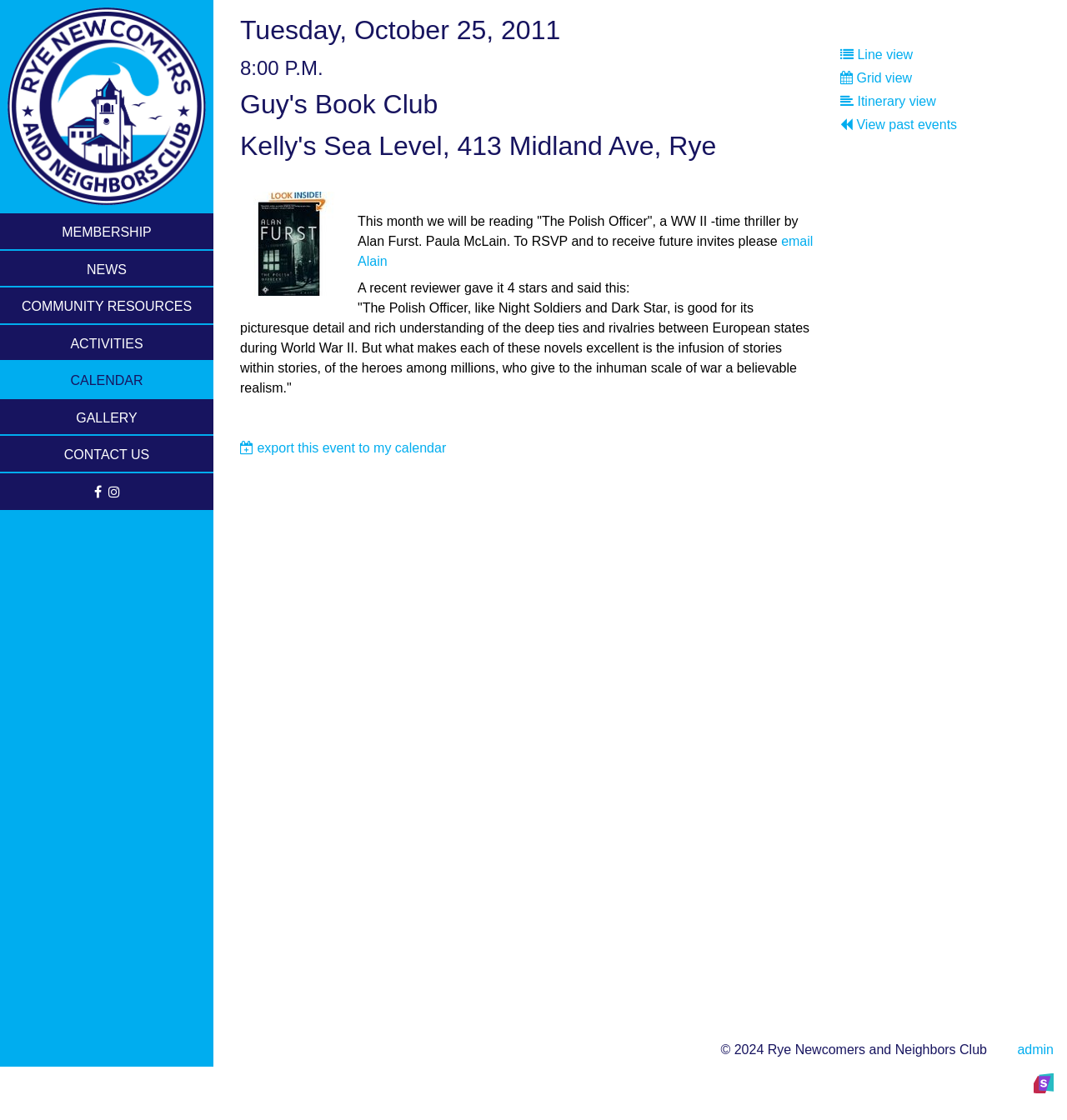Bounding box coordinates are to be given in the format (top-left x, top-left y, bottom-right x, bottom-right y). All values must be floating point numbers between 0 and 1. Provide the bounding box coordinate for the UI element described as: parent_node: Skip to main content

[0.006, 0.006, 0.194, 0.185]